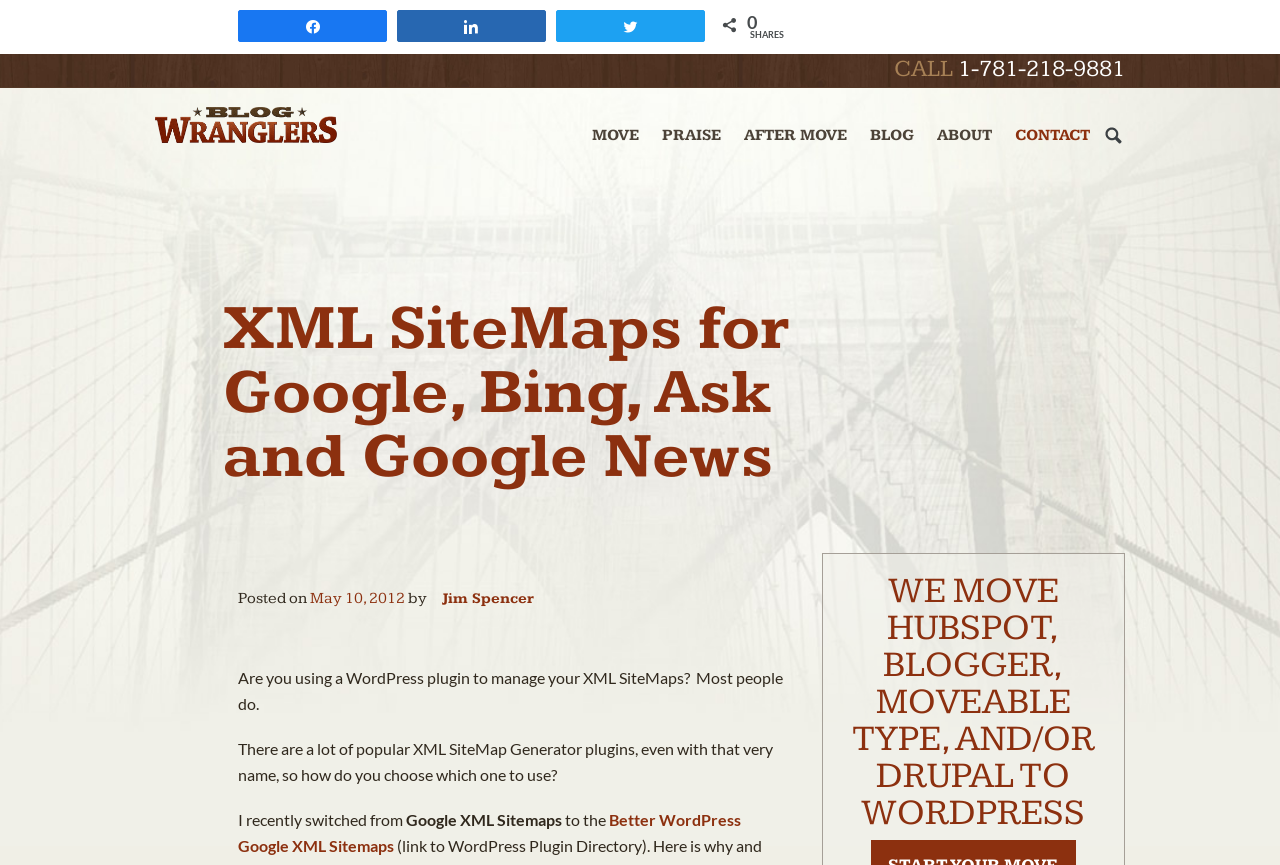Determine the bounding box coordinates of the region I should click to achieve the following instruction: "Visit the Blog Wranglers homepage". Ensure the bounding box coordinates are four float numbers between 0 and 1, i.e., [left, top, right, bottom].

[0.121, 0.11, 0.263, 0.171]